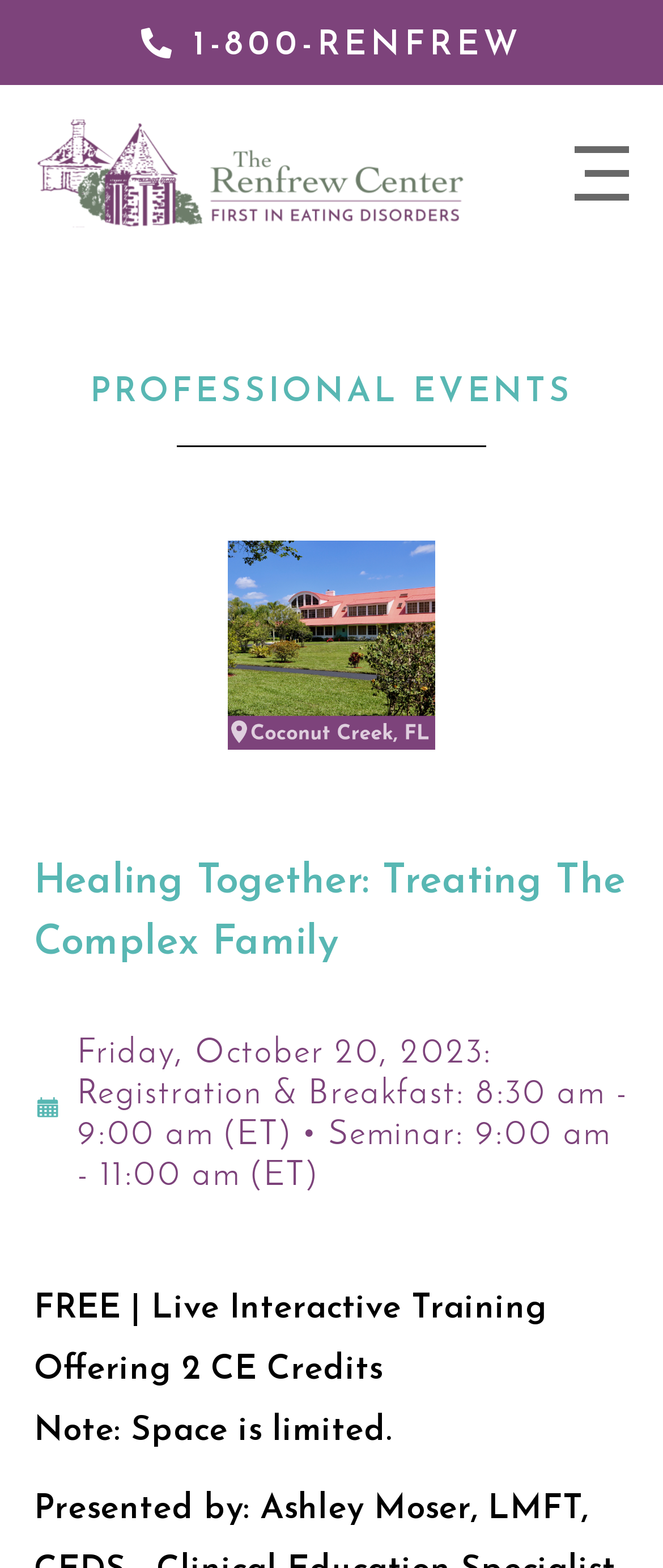Could you please study the image and provide a detailed answer to the question:
Is the training free?

I found that the training is free by looking at the StaticText element with the text 'FREE | Live Interactive Training' which is located above the CE credits information.